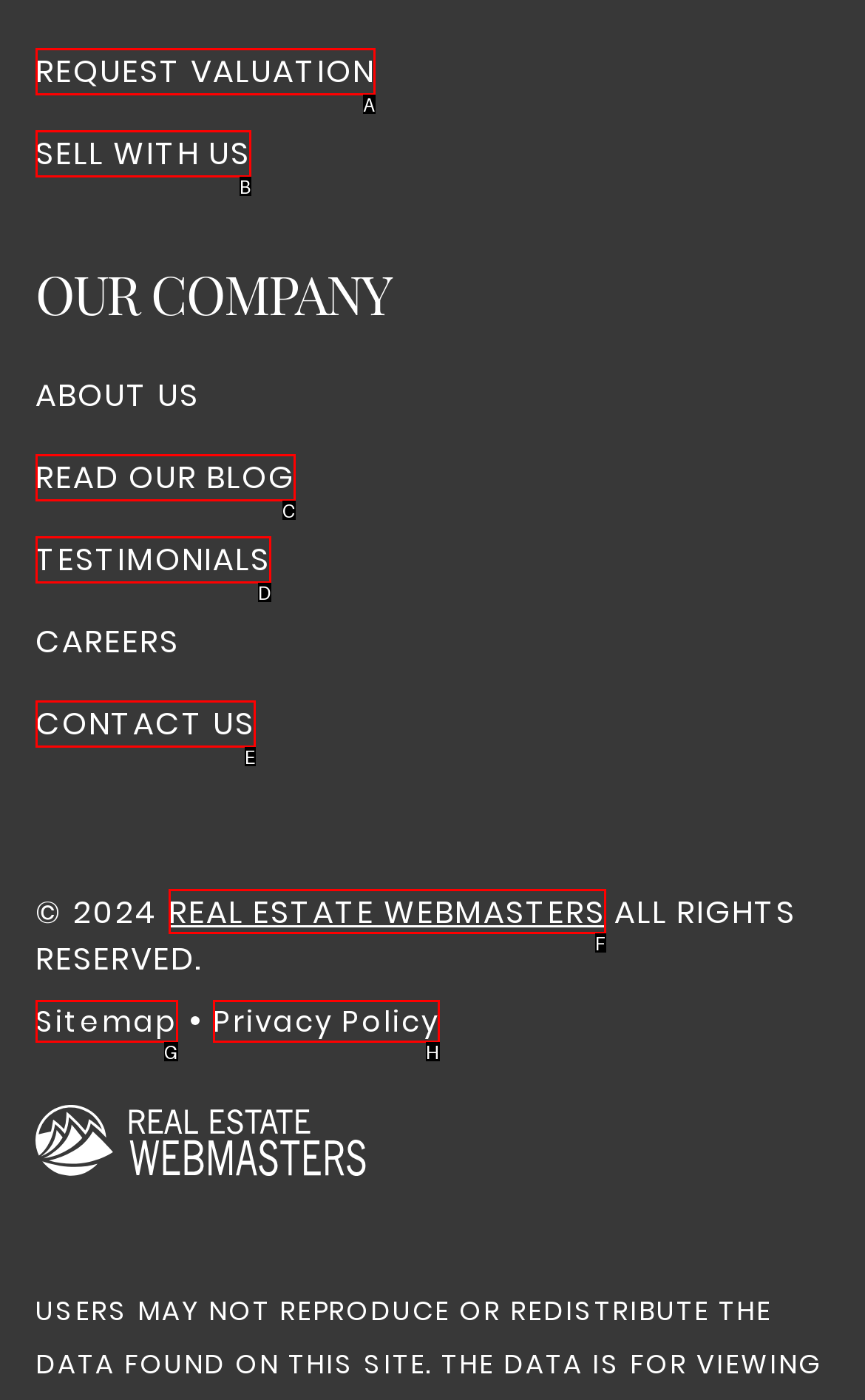From the choices provided, which HTML element best fits the description: Sitemap? Answer with the appropriate letter.

G